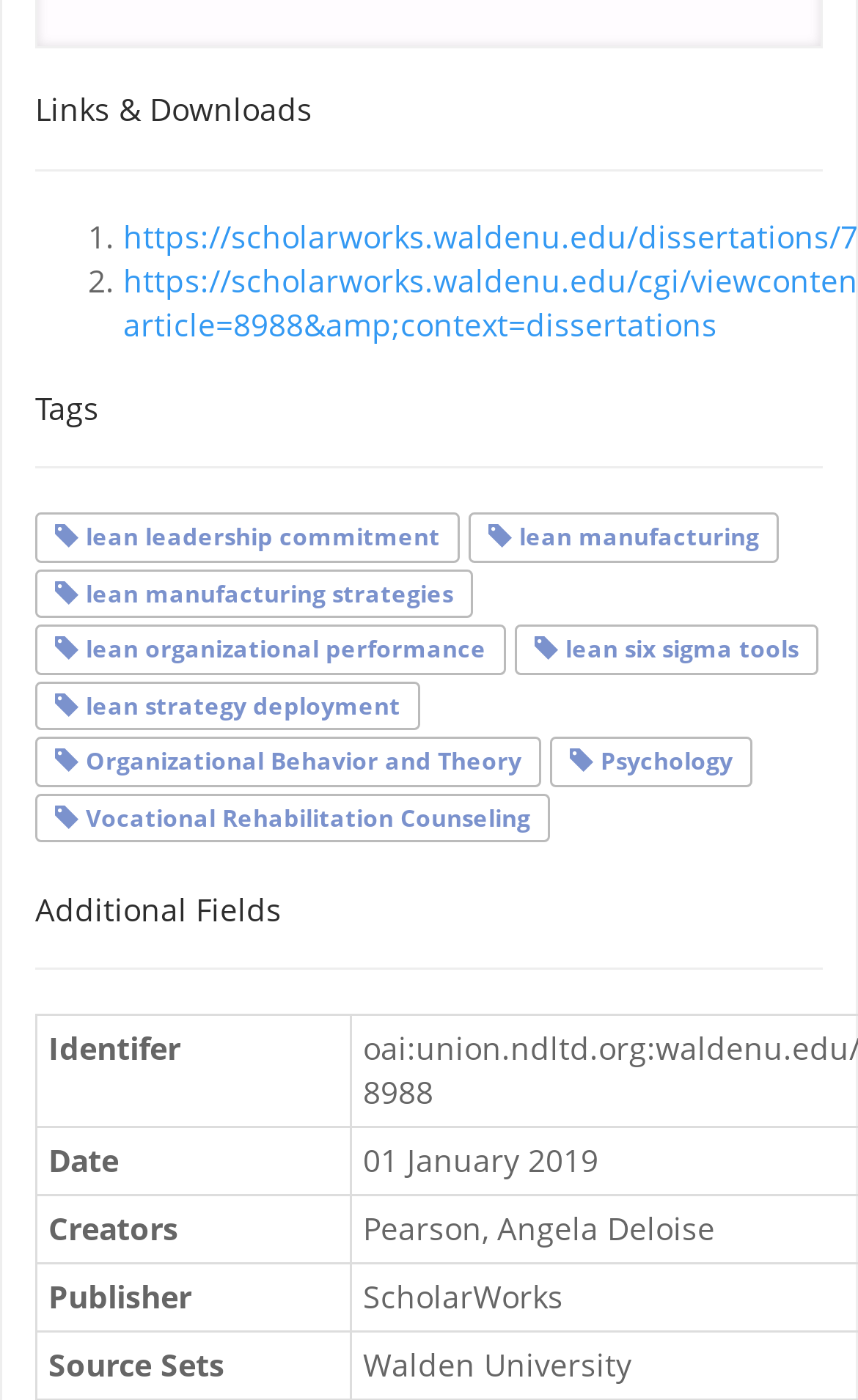Please determine the bounding box coordinates of the section I need to click to accomplish this instruction: "go to home page".

None